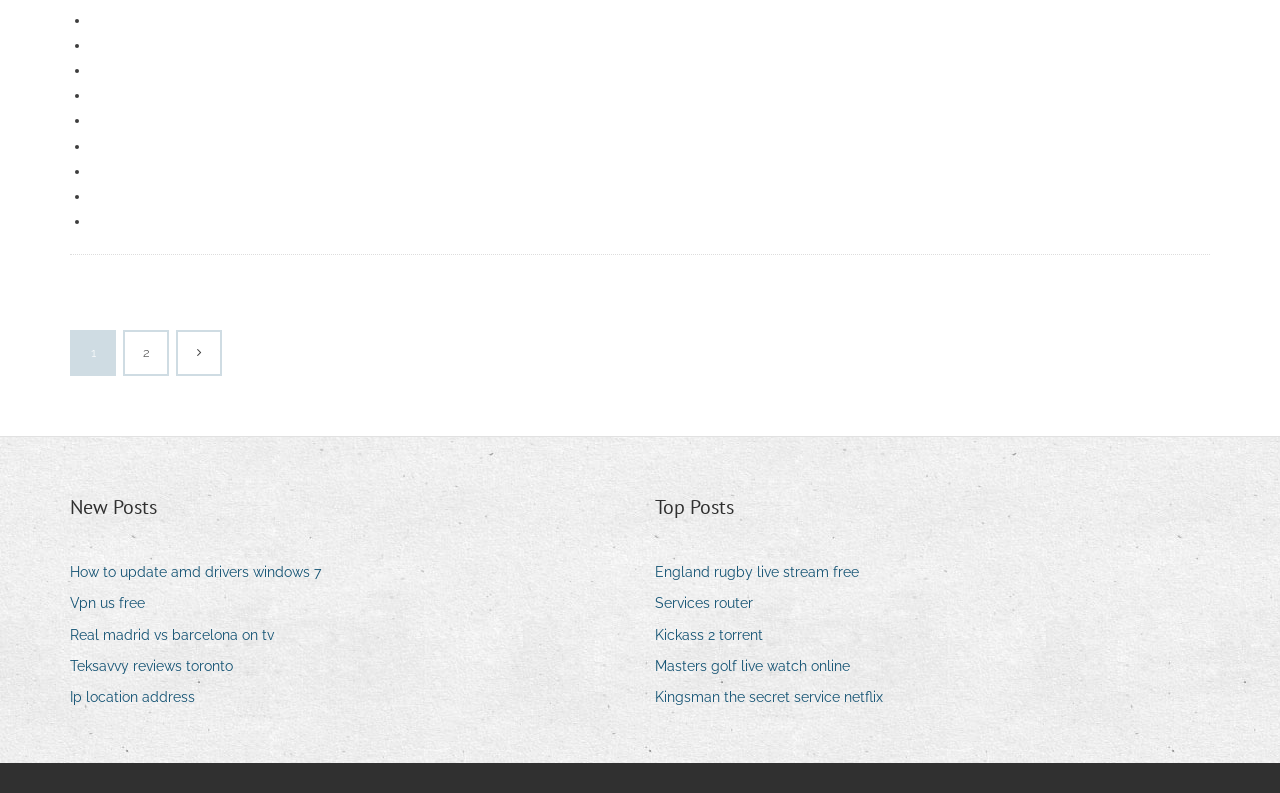Please find the bounding box coordinates of the element that must be clicked to perform the given instruction: "Search for something". The coordinates should be four float numbers from 0 to 1, i.e., [left, top, right, bottom].

None